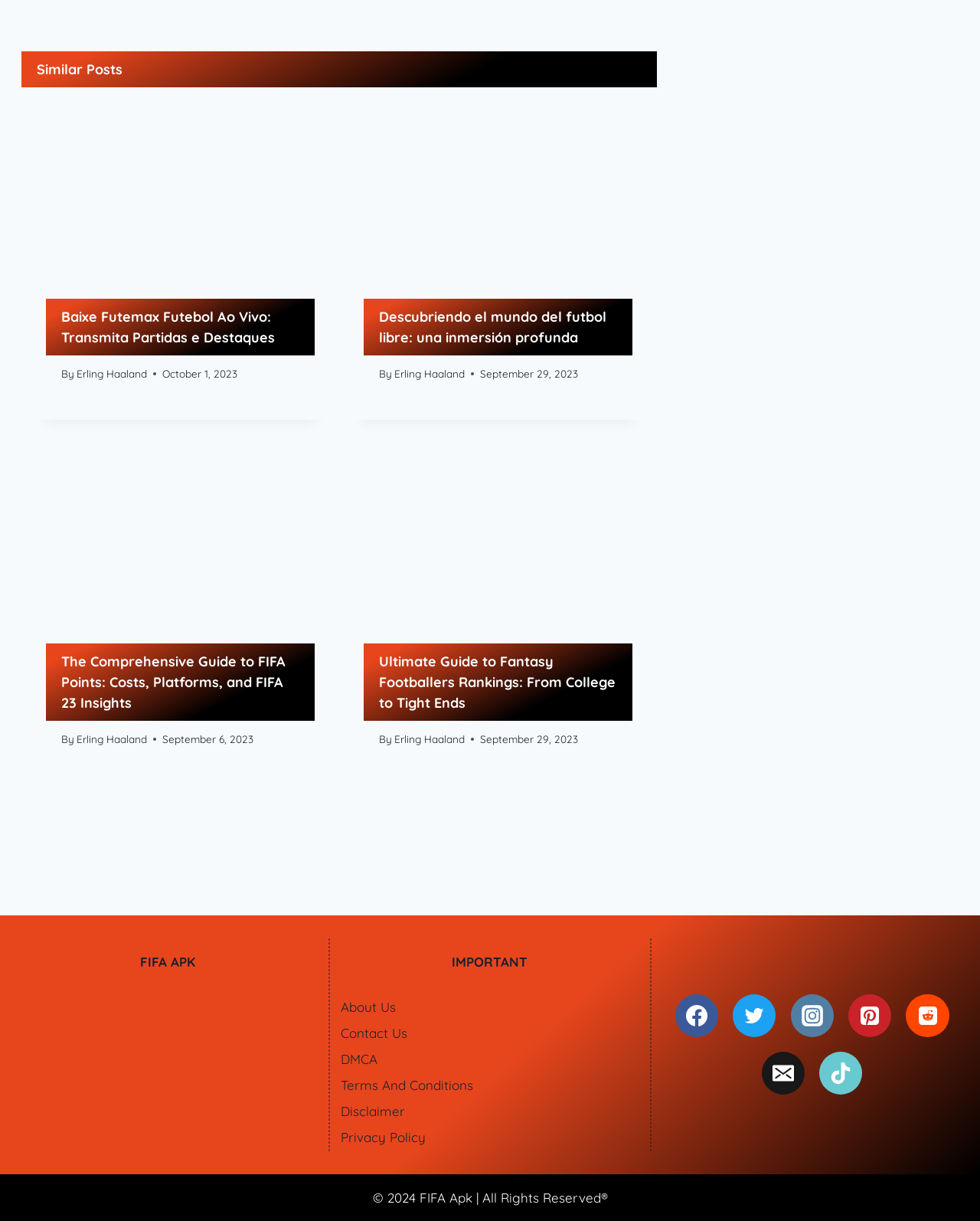Who is the author of the second article?
Using the image as a reference, answer with just one word or a short phrase.

Erling Haaland